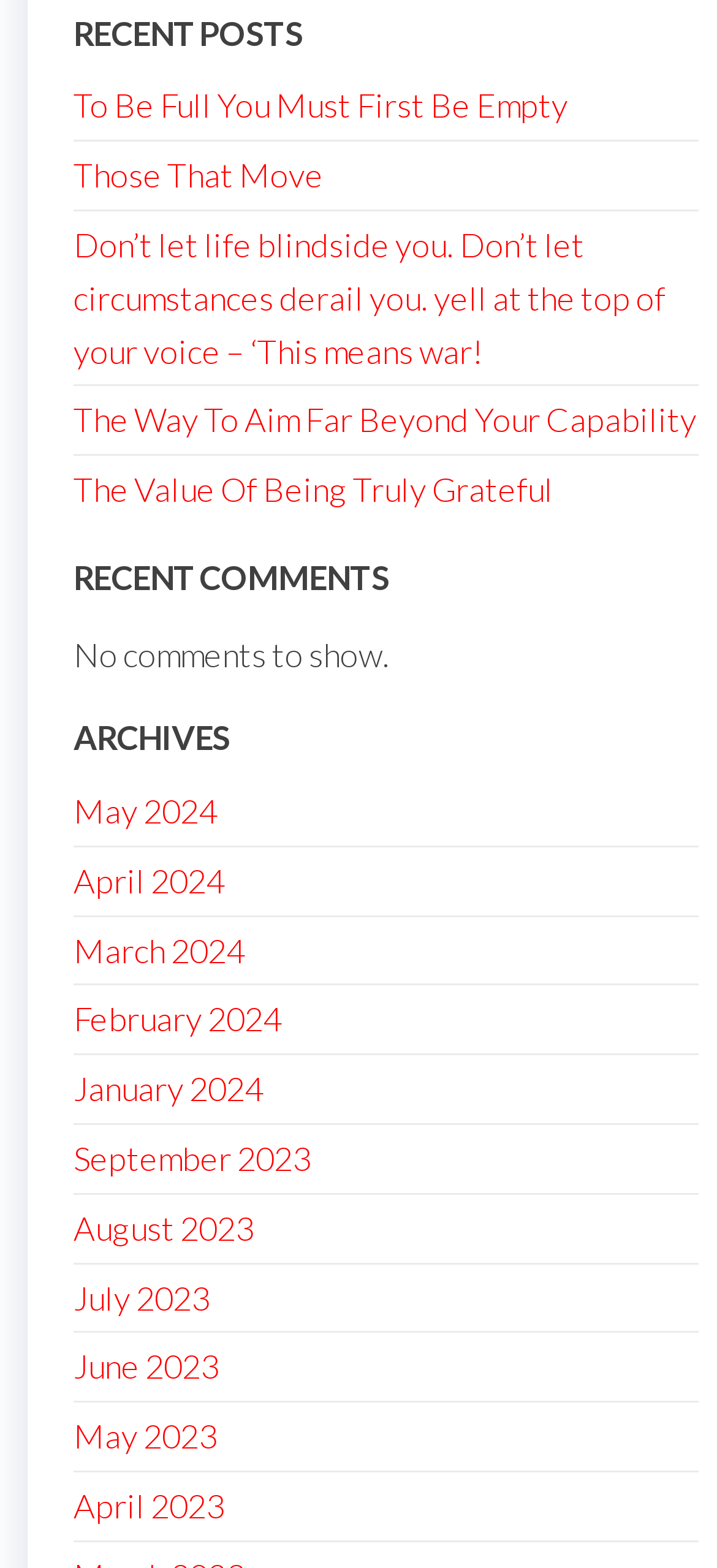Determine the bounding box coordinates of the clickable area required to perform the following instruction: "read the article 'To Be Full You Must First Be Empty'". The coordinates should be represented as four float numbers between 0 and 1: [left, top, right, bottom].

[0.103, 0.054, 0.792, 0.08]